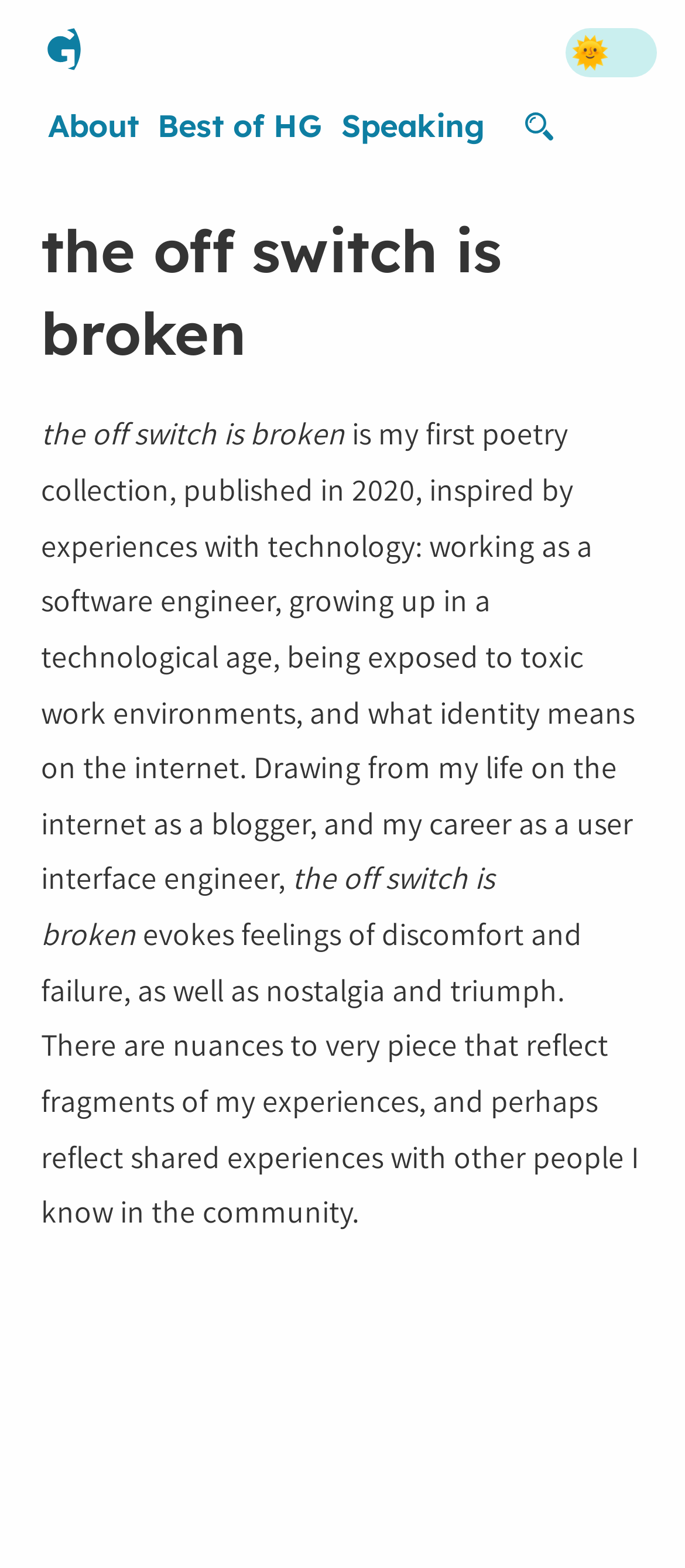What is the purpose of the button with a search form trigger?
Provide an in-depth answer to the question, covering all aspects.

I analyzed the button element with the image 'Search form trigger' and its corresponding bounding box coordinates, which suggests that it is a trigger to open a search form, allowing users to search the blog.